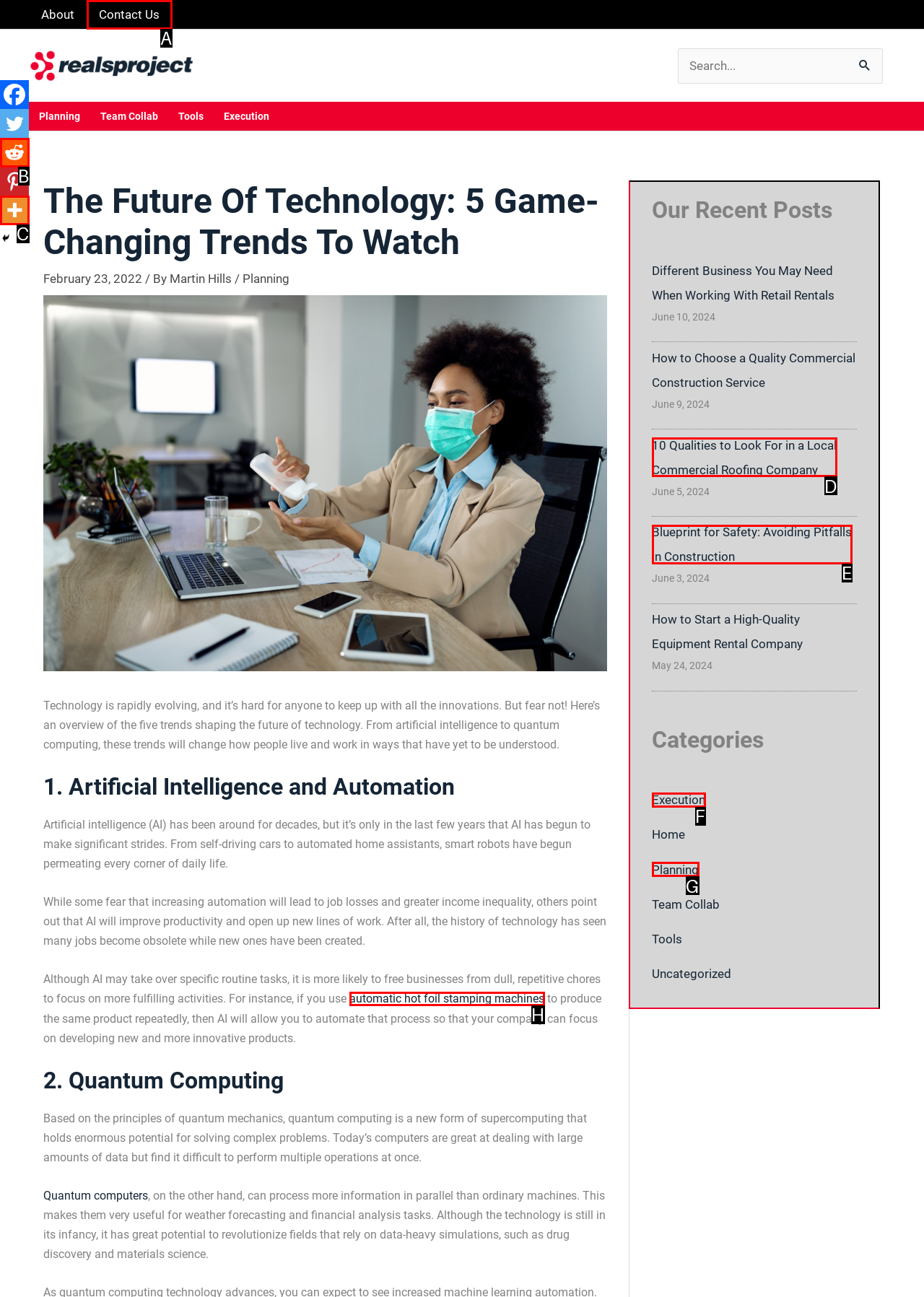Which HTML element fits the description: automatic hot foil stamping machines? Respond with the letter of the appropriate option directly.

H